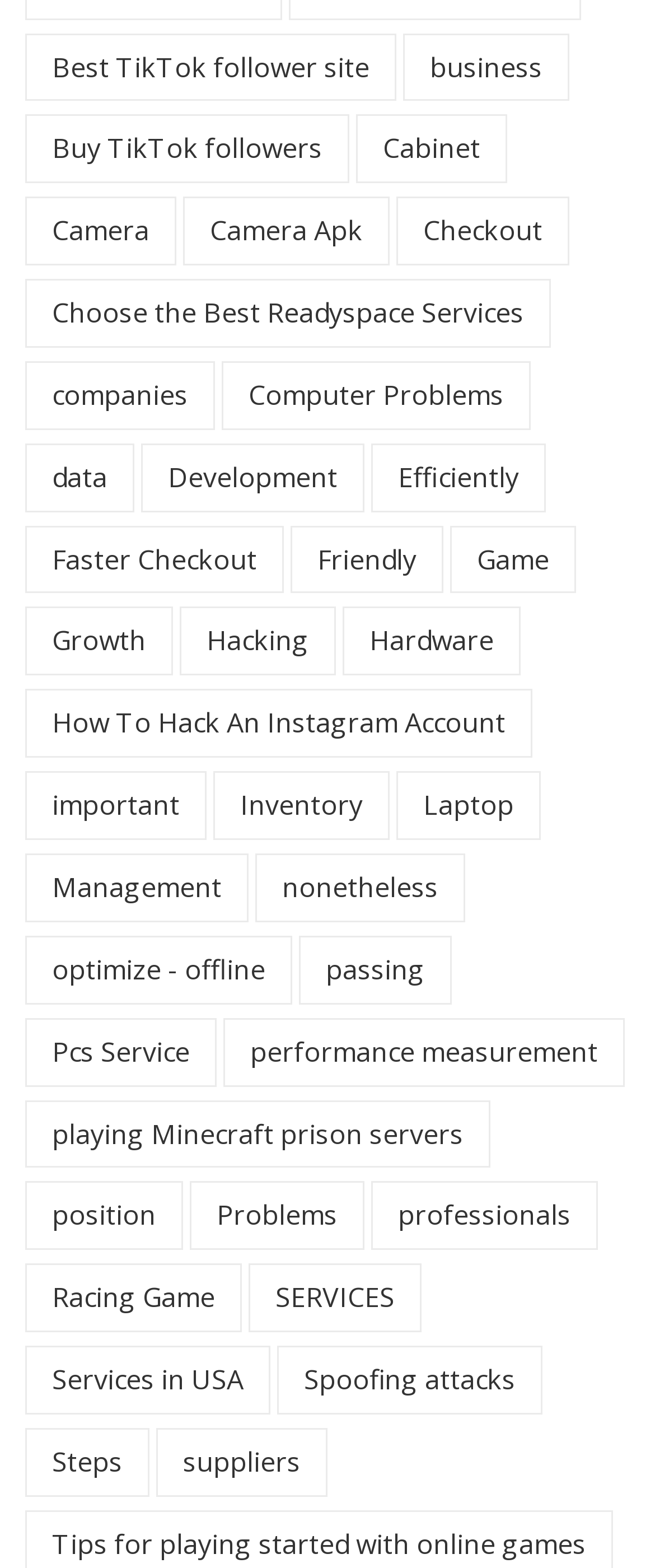Using the element description nonetheless, predict the bounding box coordinates for the UI element. Provide the coordinates in (top-left x, top-left y, bottom-right x, bottom-right y) format with values ranging from 0 to 1.

[0.39, 0.544, 0.71, 0.588]